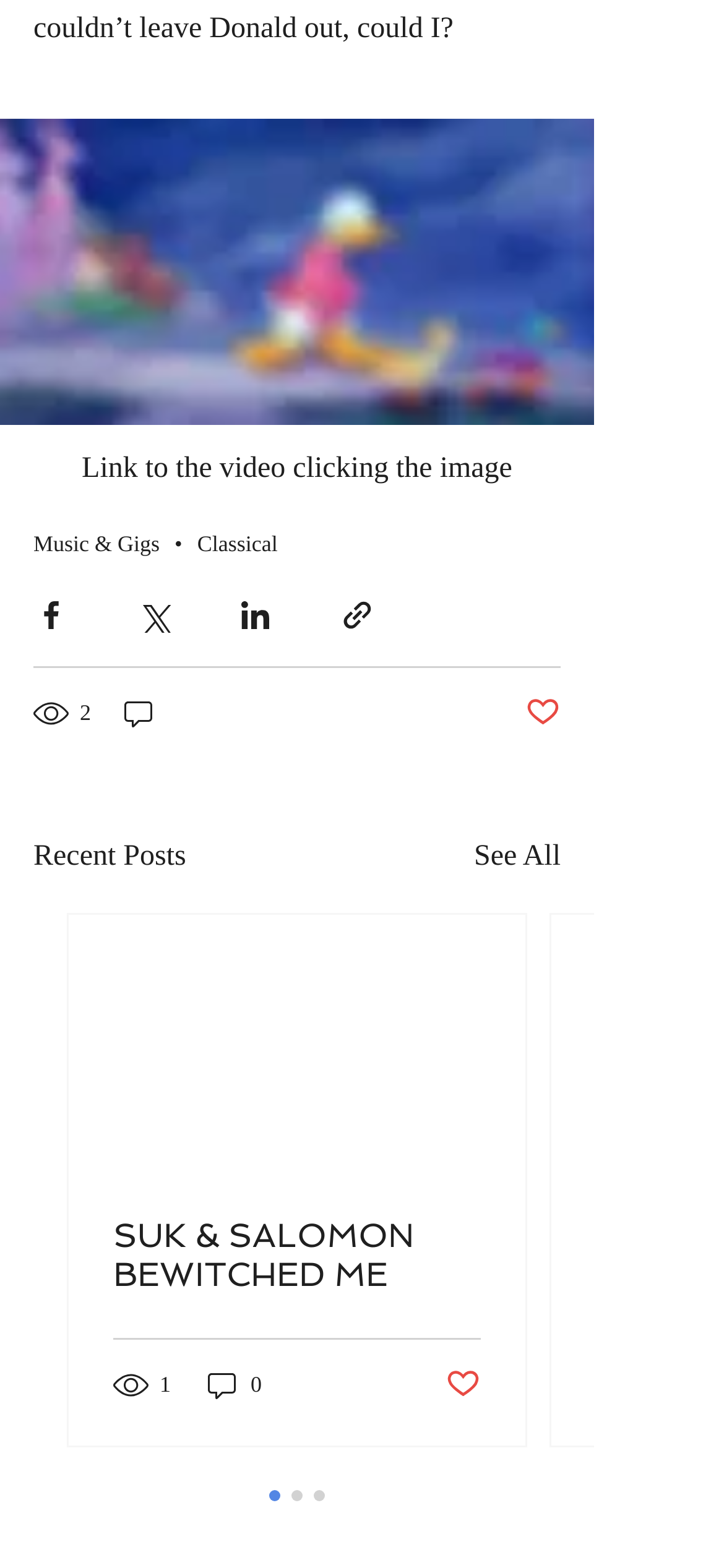Please find the bounding box coordinates of the element that needs to be clicked to perform the following instruction: "Click the Post not marked as liked button". The bounding box coordinates should be four float numbers between 0 and 1, represented as [left, top, right, bottom].

[0.726, 0.442, 0.774, 0.467]